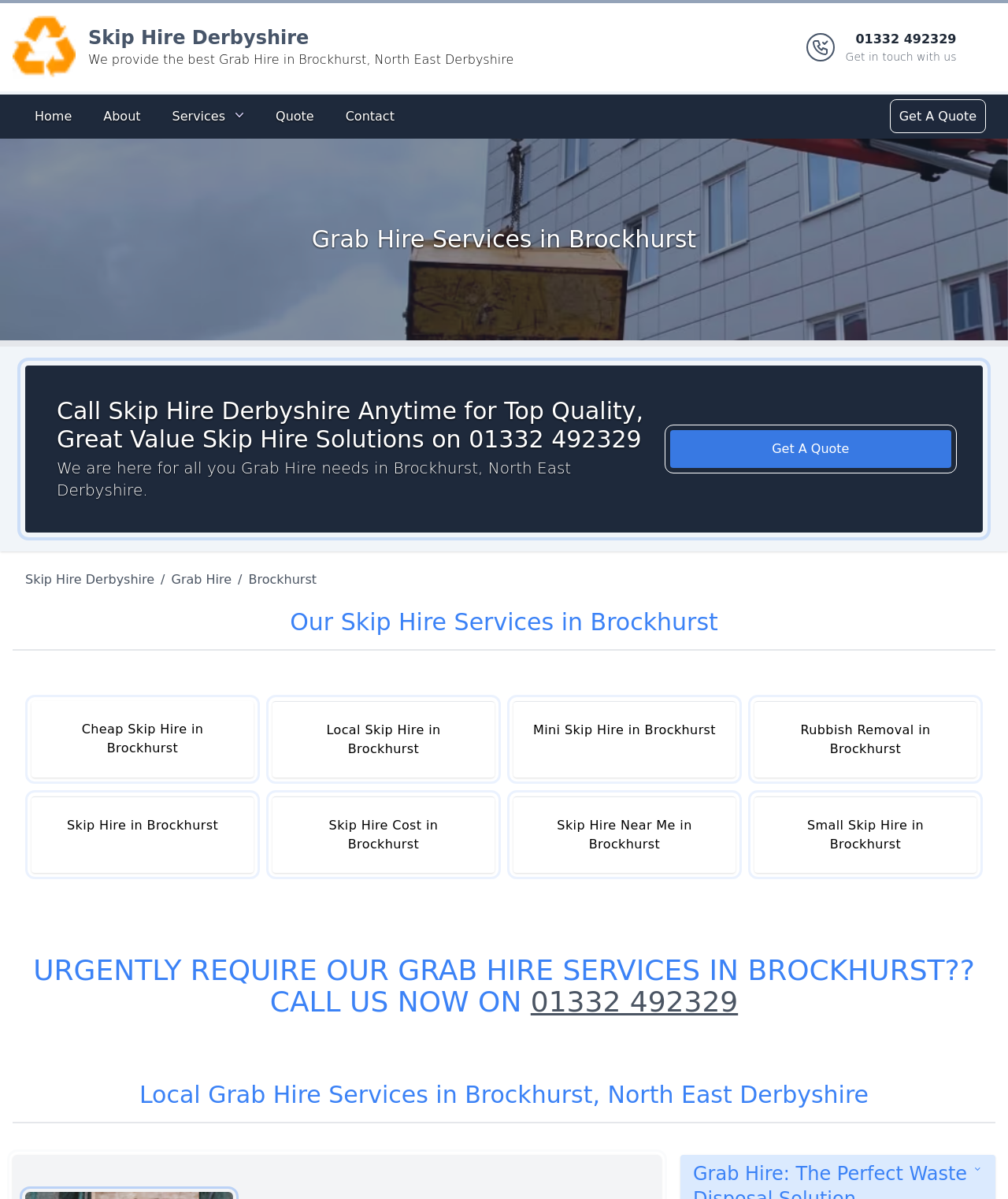Pinpoint the bounding box coordinates of the area that should be clicked to complete the following instruction: "Read more about 50 Delicious Banana Dessert Ideas to Sweeten Any Occasion". The coordinates must be given as four float numbers between 0 and 1, i.e., [left, top, right, bottom].

None